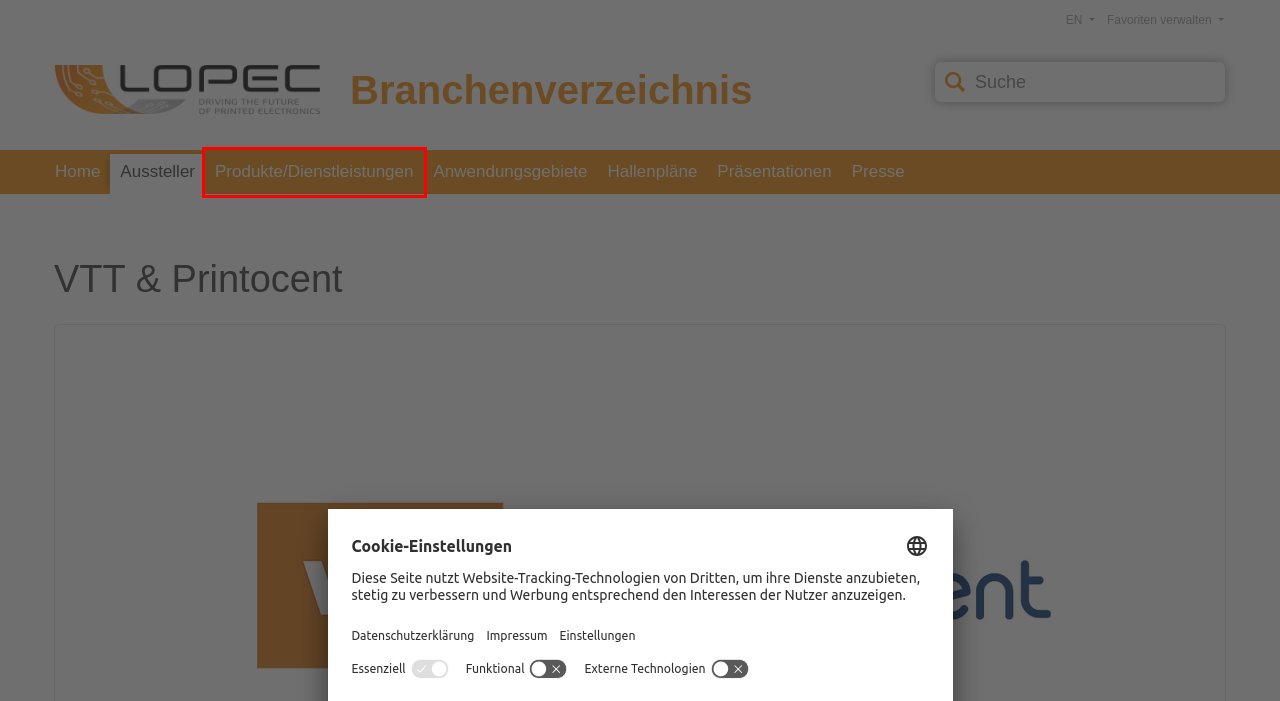You are given a screenshot of a webpage with a red rectangle bounding box. Choose the best webpage description that matches the new webpage after clicking the element in the bounding box. Here are the candidates:
A. LOPEC | Fachmesse und Kongress für gedruckte Elektronik
B. Willkommen im Branchenverzeichnis zur LOPEC 2024
C. Impressum
D. Hallenpläne - LOPEC 2024 Branchenverzeichnis
E. Produkte/Dienstleistungen der LOPEC 2024
F. Aussteller-Presseinformationen - LOPEC 2024
G. Datenschutz
H. Präsentationen der Aussteller - LOPEC 2024

E